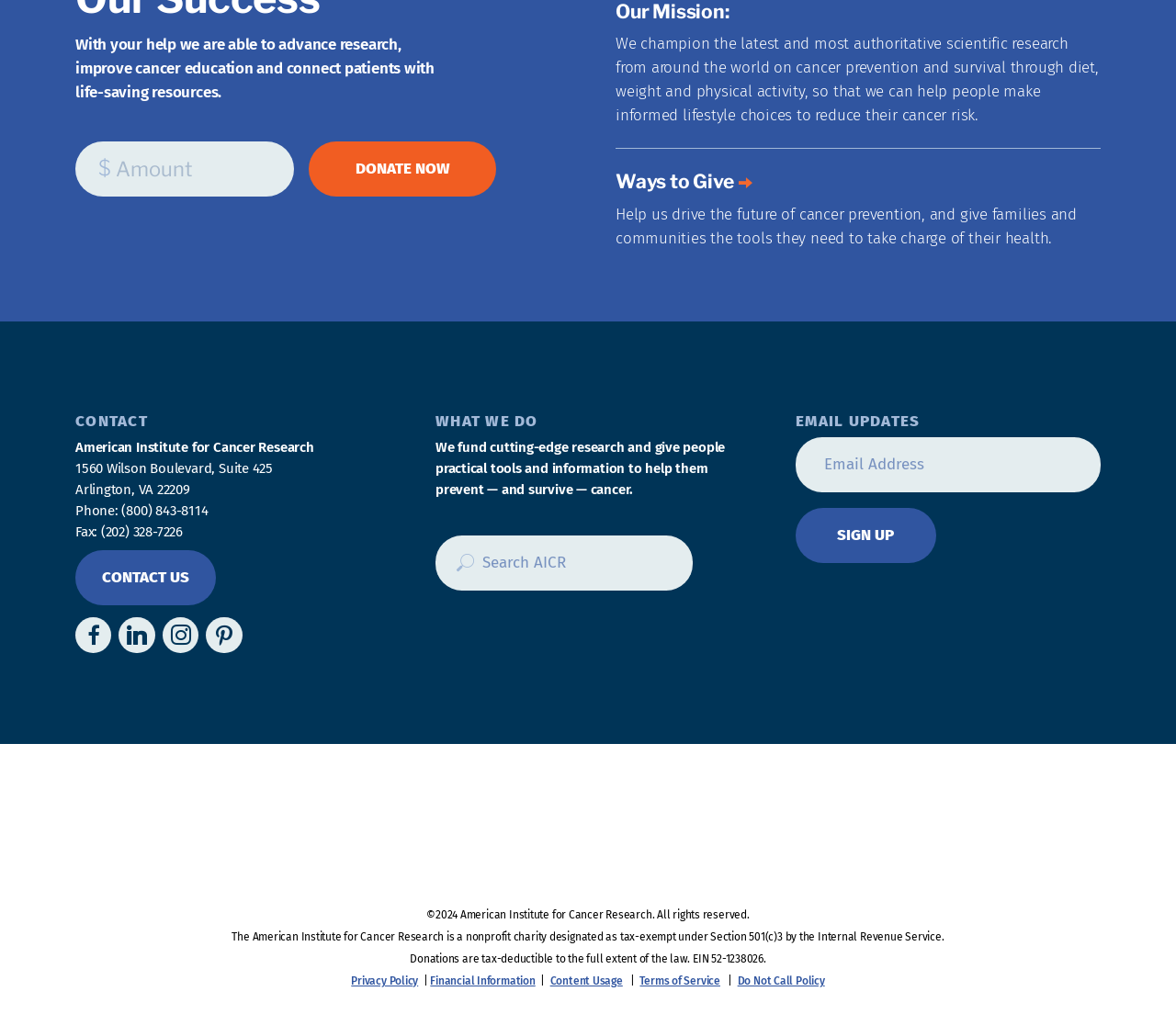Using the provided element description: "Search", determine the bounding box coordinates of the corresponding UI element in the screenshot.

[0.37, 0.536, 0.407, 0.59]